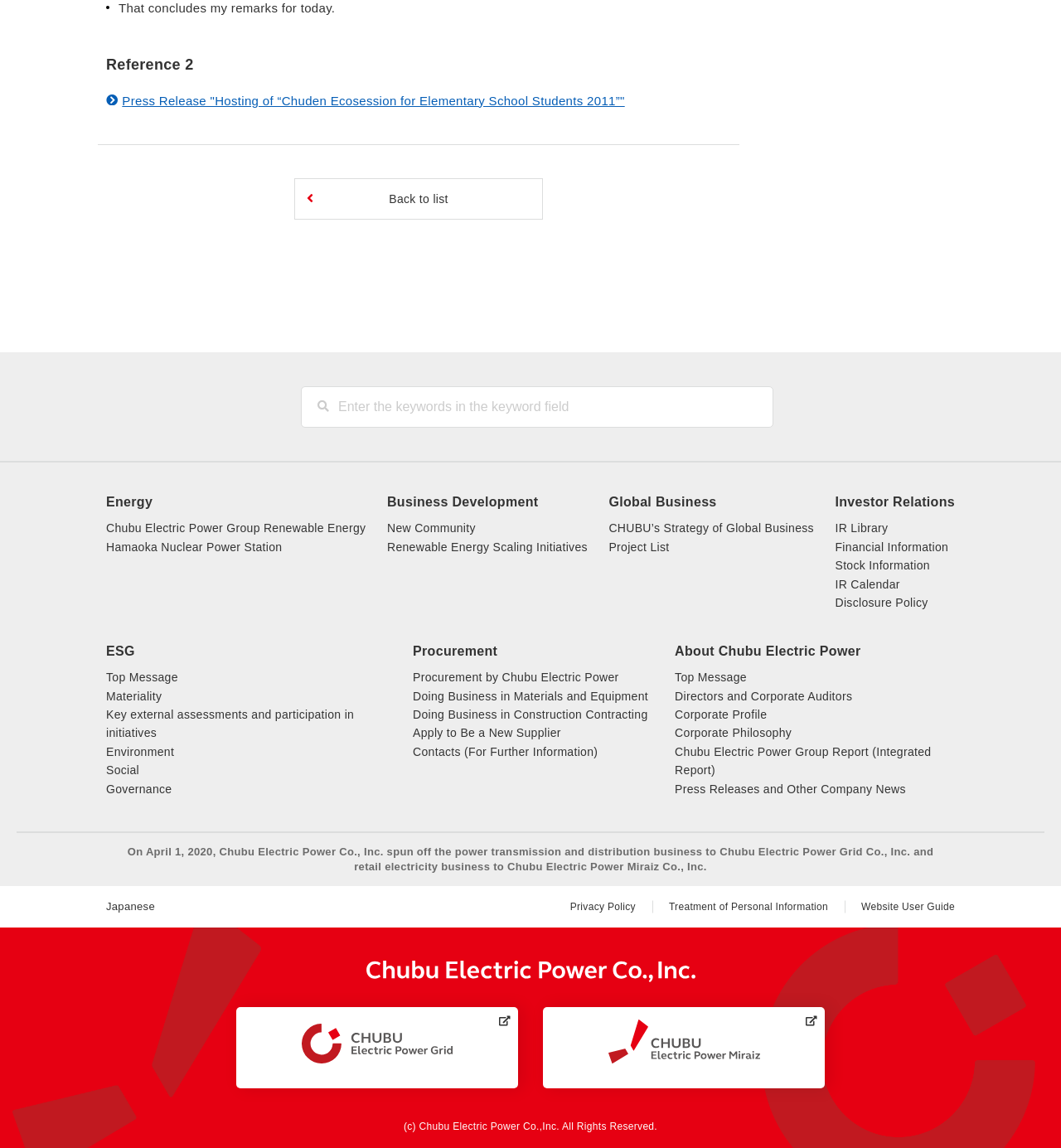Please find the bounding box coordinates of the element that you should click to achieve the following instruction: "Search for a group". The coordinates should be presented as four float numbers between 0 and 1: [left, top, right, bottom].

[0.284, 0.337, 0.729, 0.373]